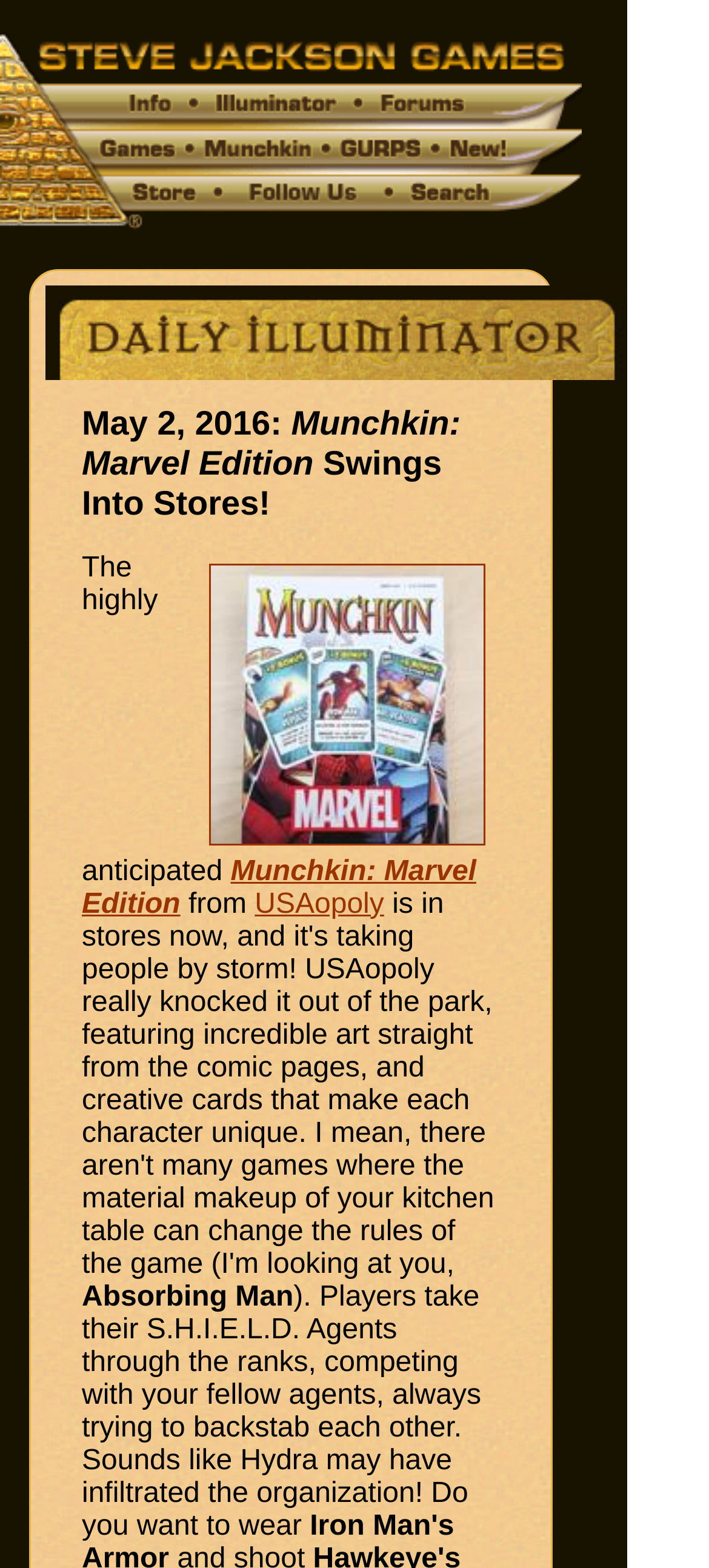Respond to the question below with a single word or phrase:
What is the release date of the Munchkin: Marvel Edition game?

May 2, 2016